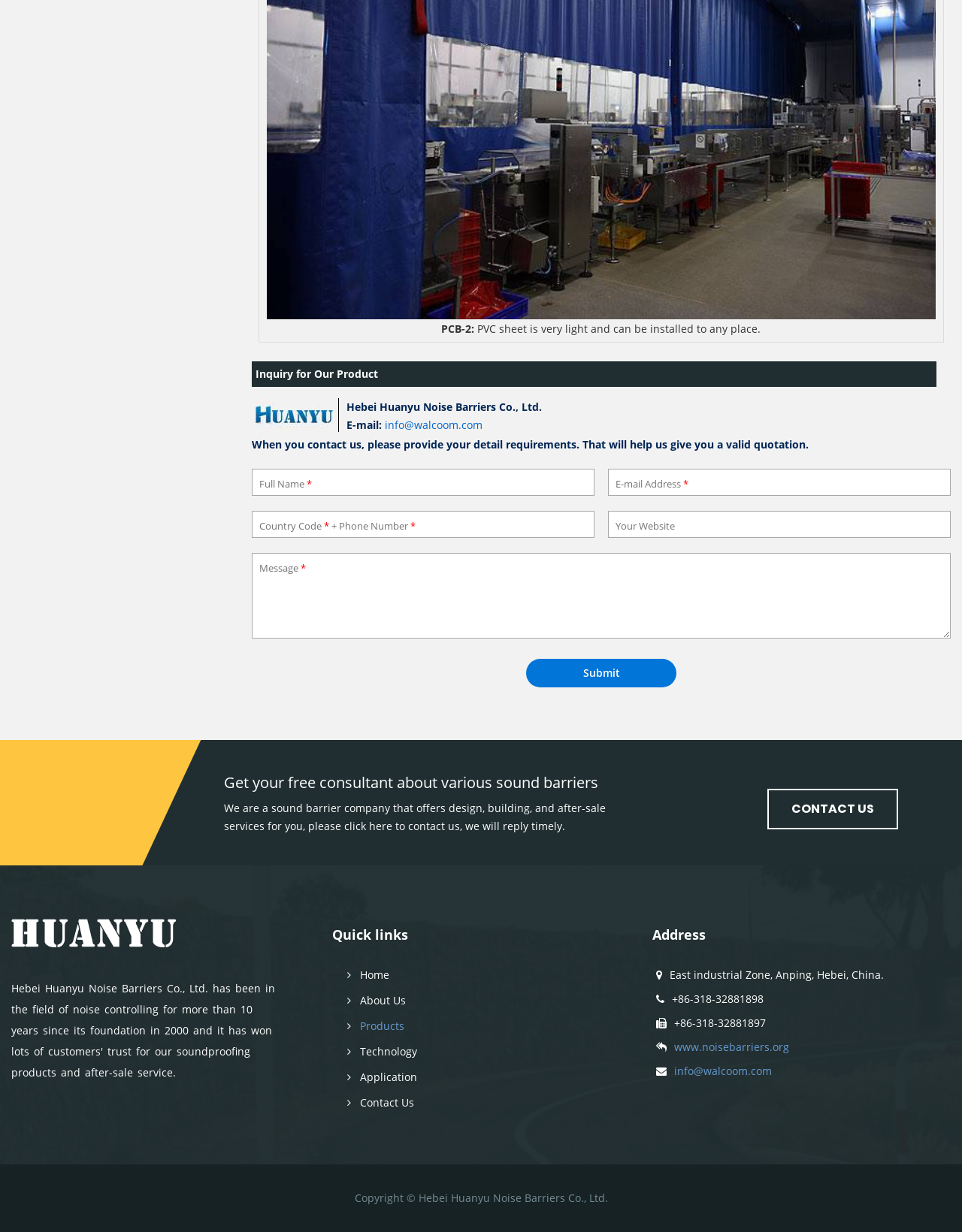Kindly provide the bounding box coordinates of the section you need to click on to fulfill the given instruction: "Get a free consultant about sound barriers".

[0.798, 0.641, 0.934, 0.673]